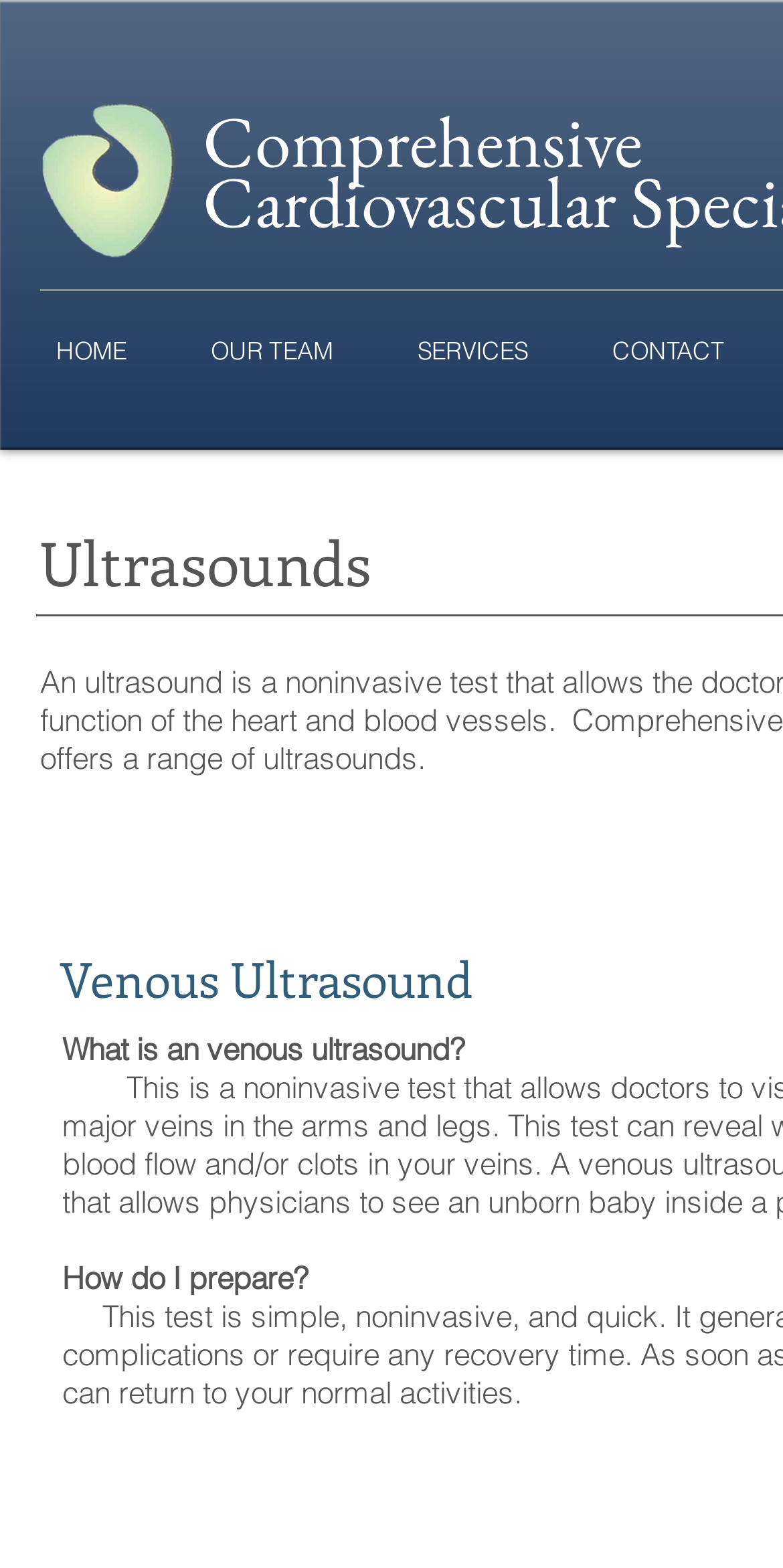Use a single word or phrase to respond to the question:
How many sections are there on this webpage?

3